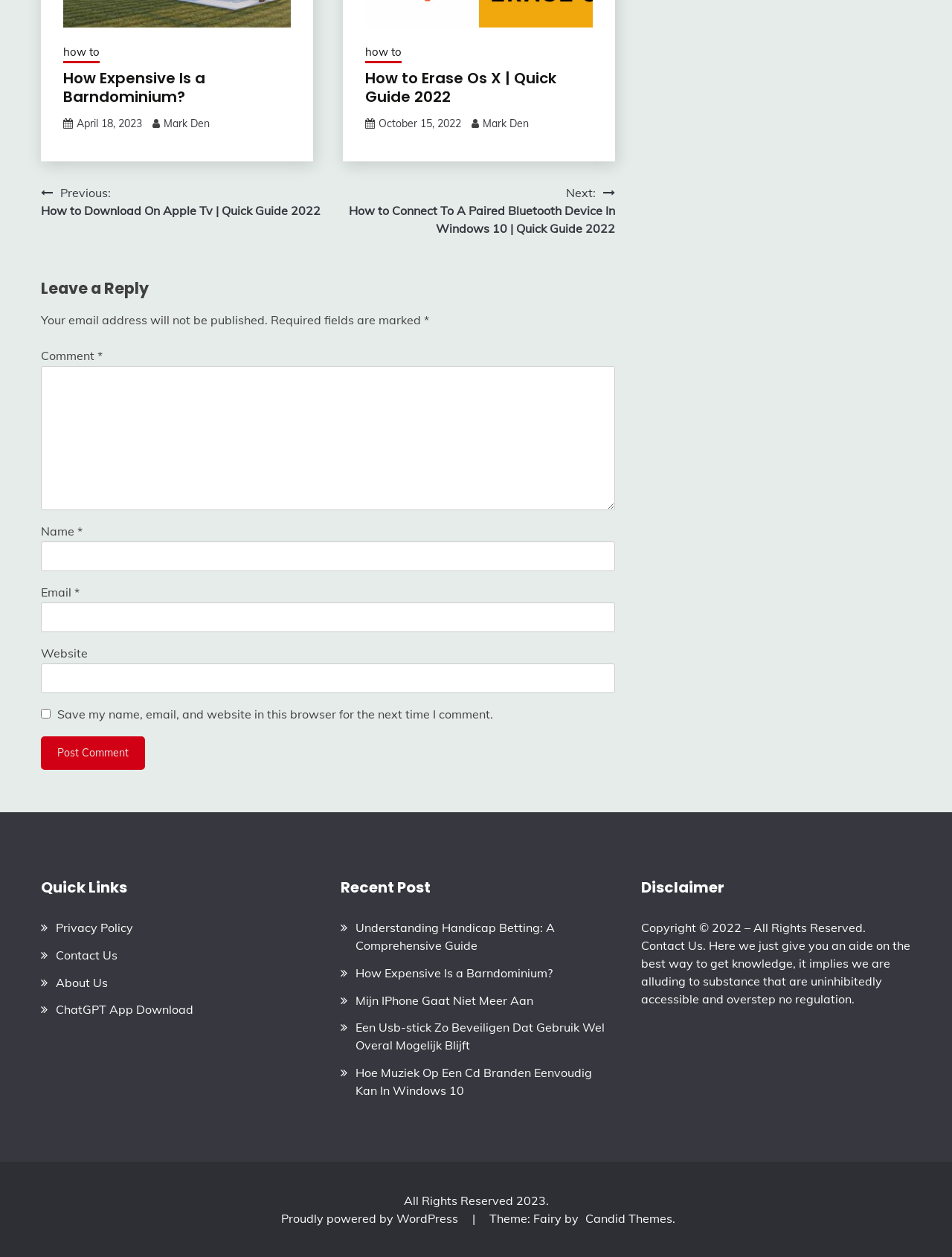What is the purpose of the comment section?
Can you provide a detailed and comprehensive answer to the question?

The purpose of the comment section can be inferred by looking at the heading element with the text 'Leave a Reply' and the presence of text boxes and a button labeled 'Post Comment'.